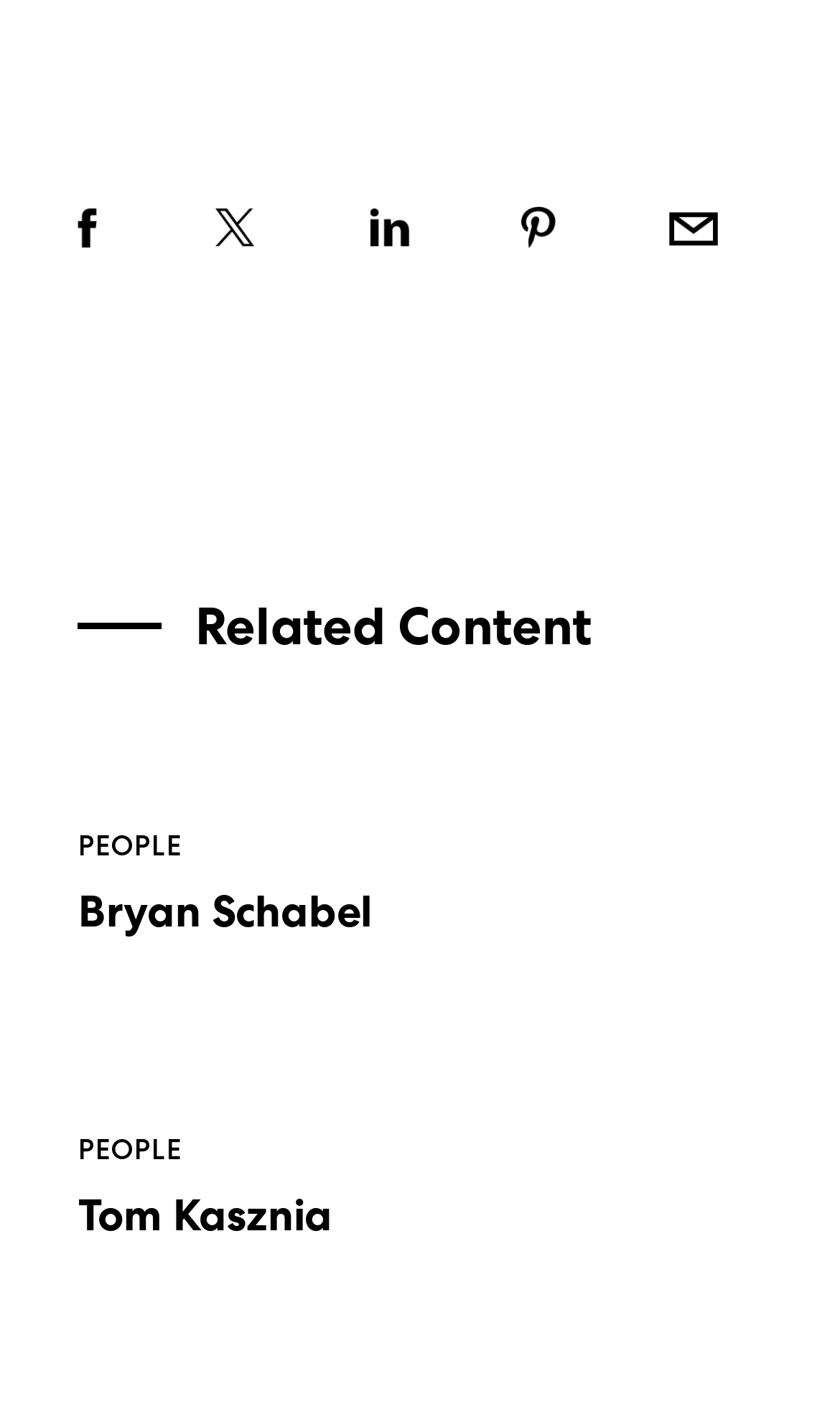Locate the UI element described as follows: "Share on twitter". Return the bounding box coordinates as four float numbers between 0 and 1 in the order [left, top, right, bottom].

[0.256, 0.145, 0.309, 0.174]